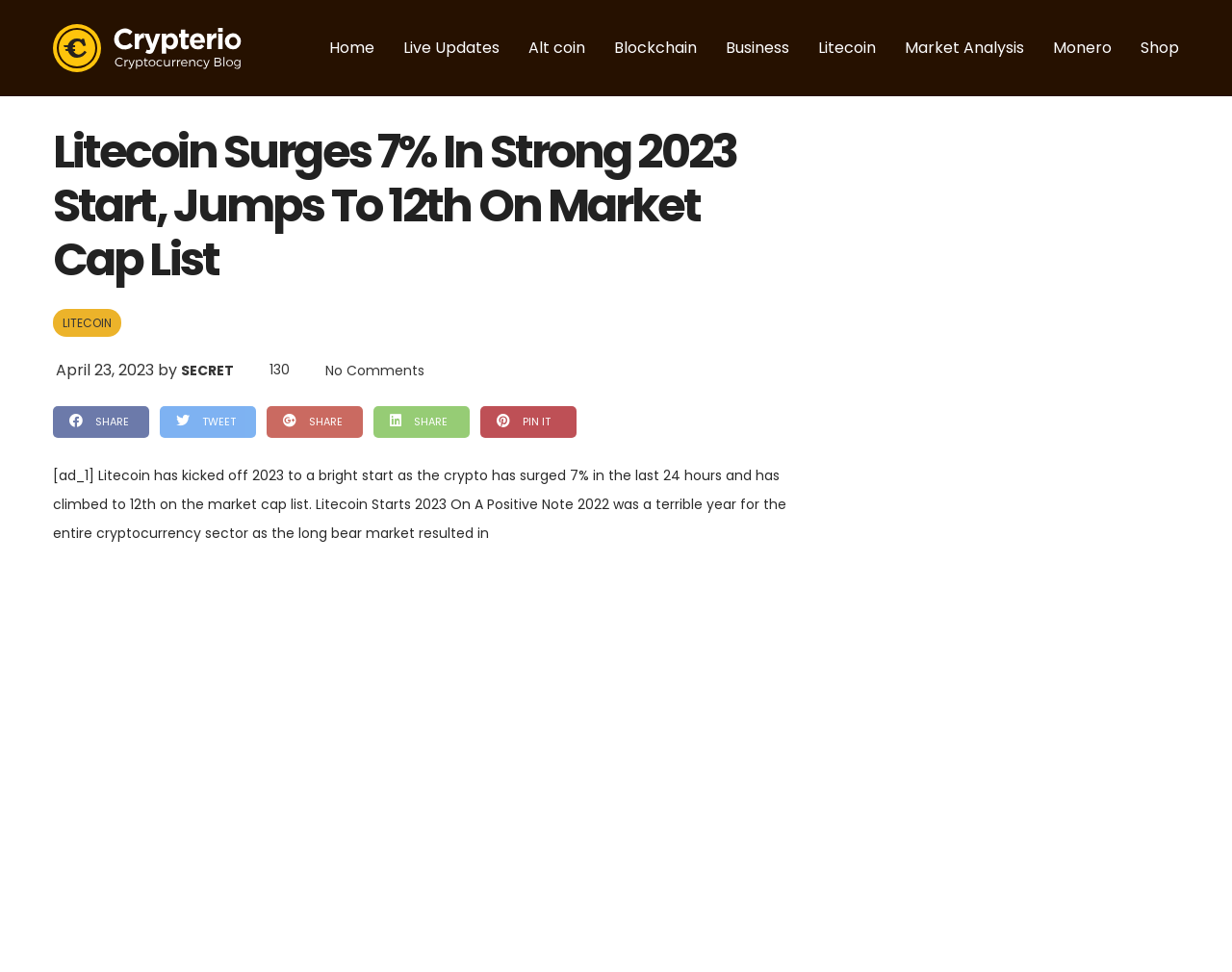Pinpoint the bounding box coordinates of the area that should be clicked to complete the following instruction: "read Litecoin news". The coordinates must be given as four float numbers between 0 and 1, i.e., [left, top, right, bottom].

[0.043, 0.129, 0.957, 0.598]